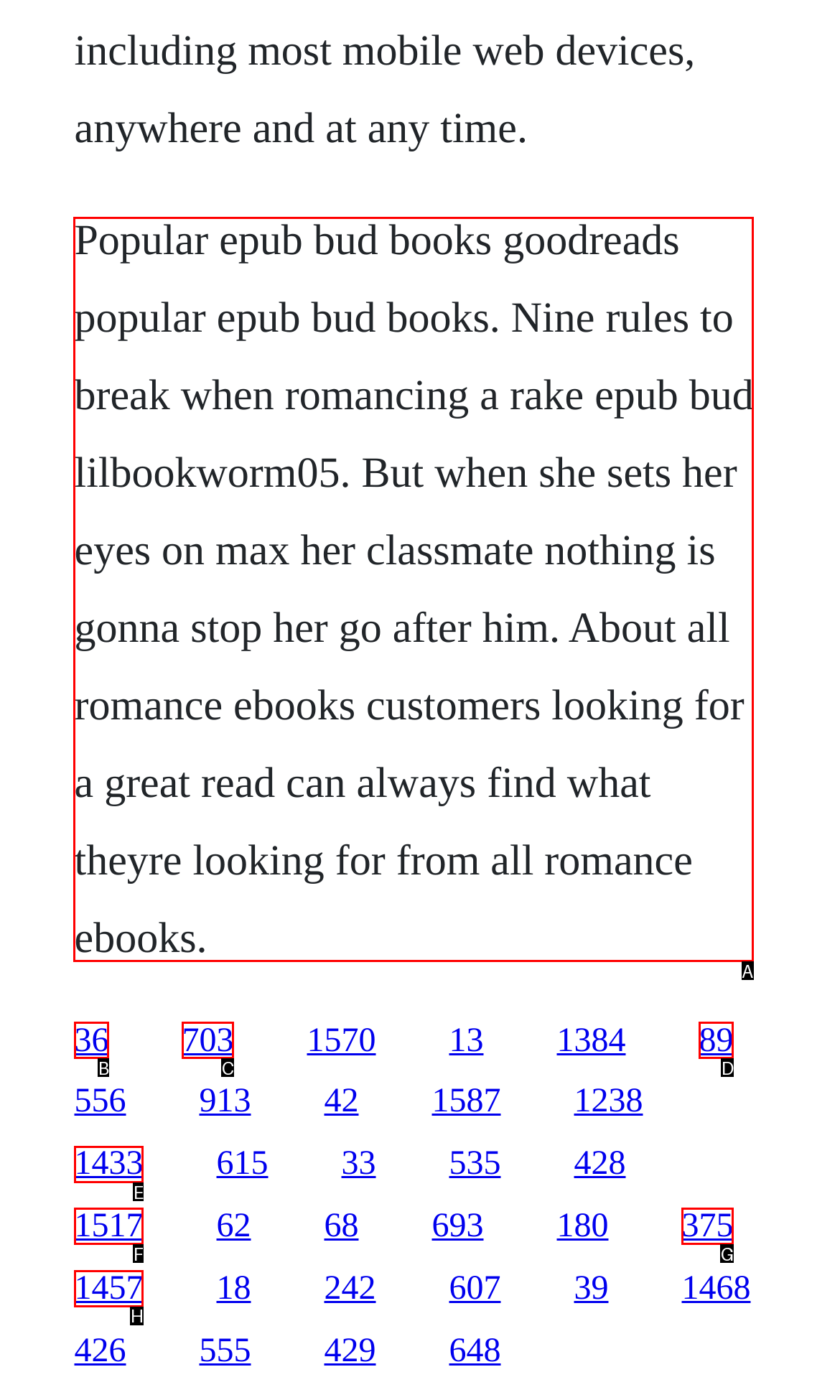Identify the correct lettered option to click in order to perform this task: View popular epub bud books. Respond with the letter.

A